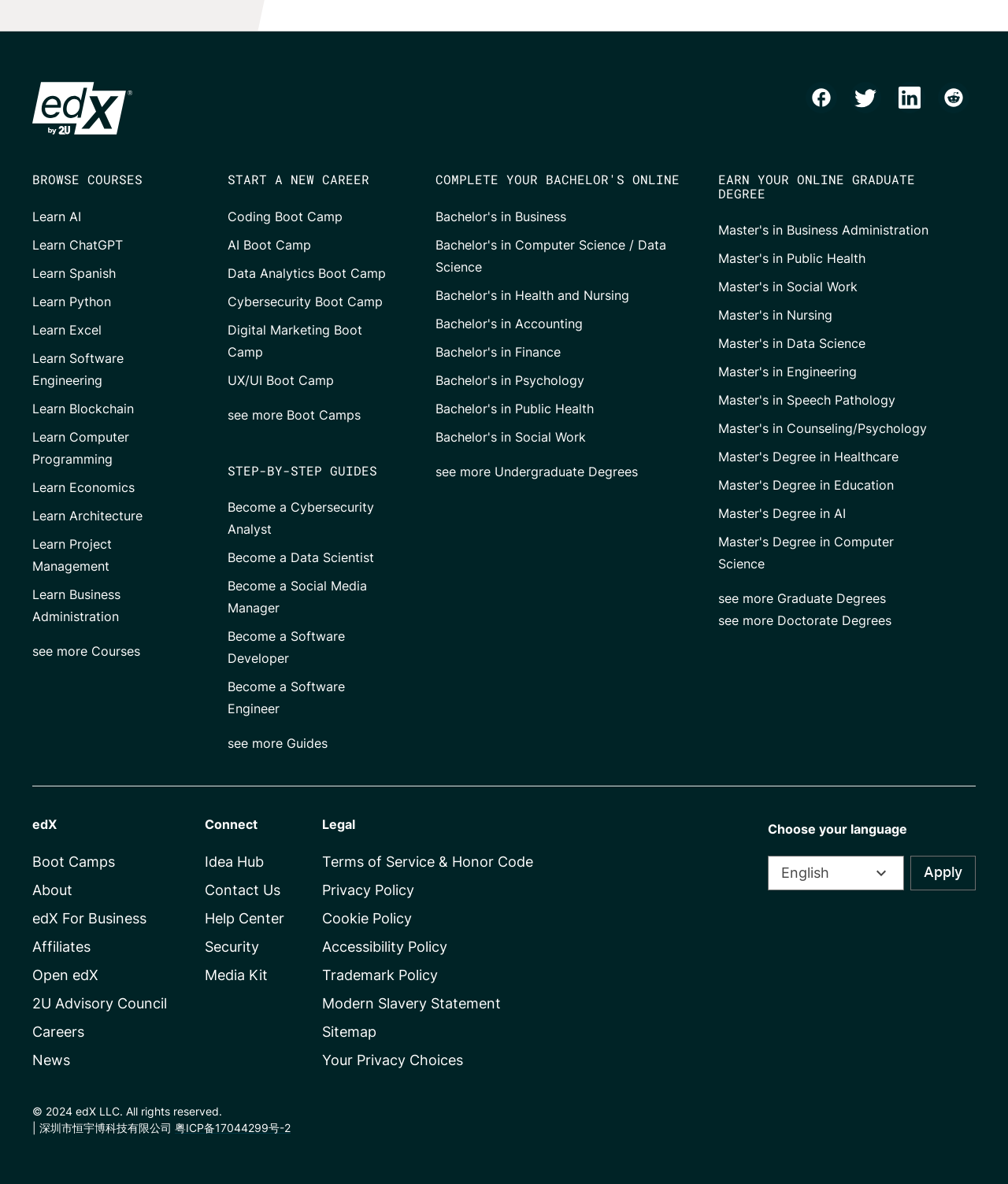What is the main purpose of this webpage?
Using the image provided, answer with just one word or phrase.

Online learning